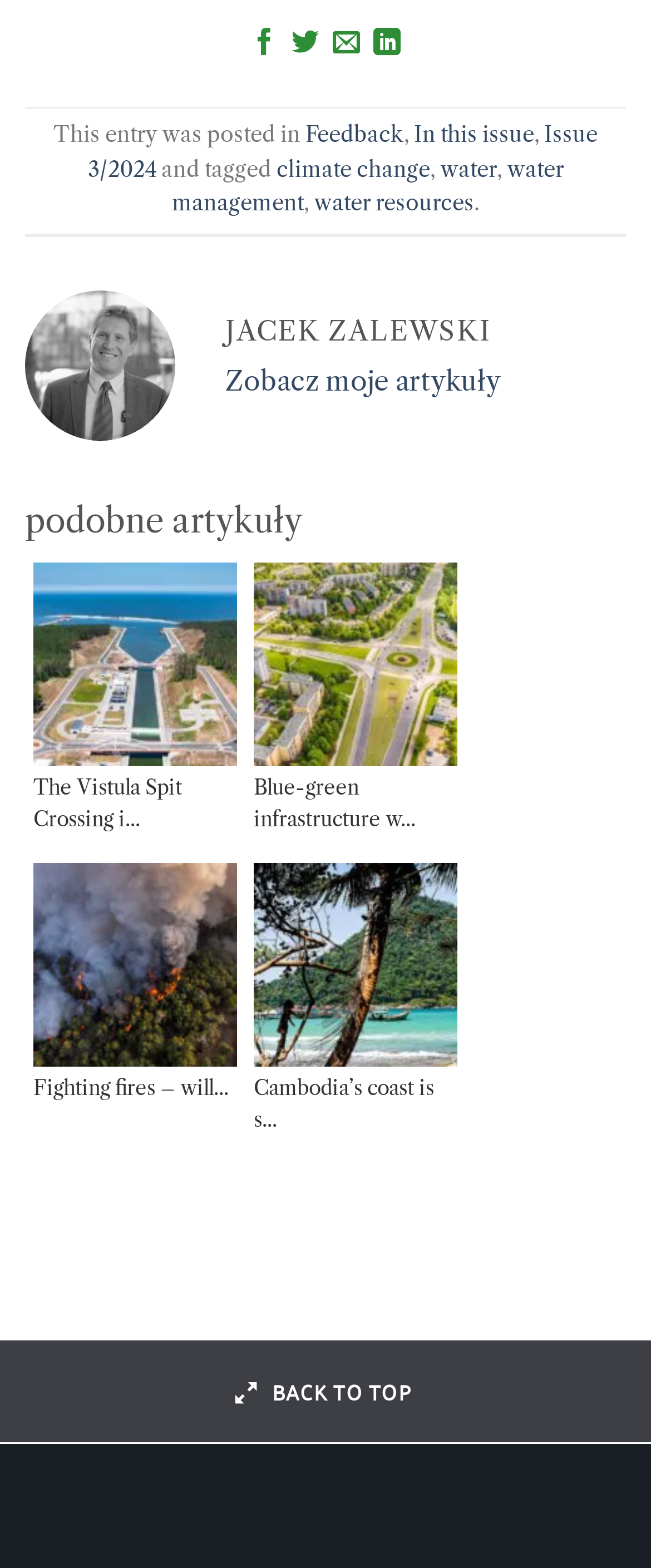How many social media sharing links are available?
Based on the image, answer the question with as much detail as possible.

There are four social media sharing links available, namely 'Share on Facebook', 'Share on Twitter', 'Email to a Friend', and 'Share on LinkedIn', located at the top of the page, with bounding box coordinates of [0.385, 0.019, 0.427, 0.038], [0.448, 0.019, 0.49, 0.038], [0.51, 0.019, 0.552, 0.038], and [0.573, 0.019, 0.615, 0.038] respectively.